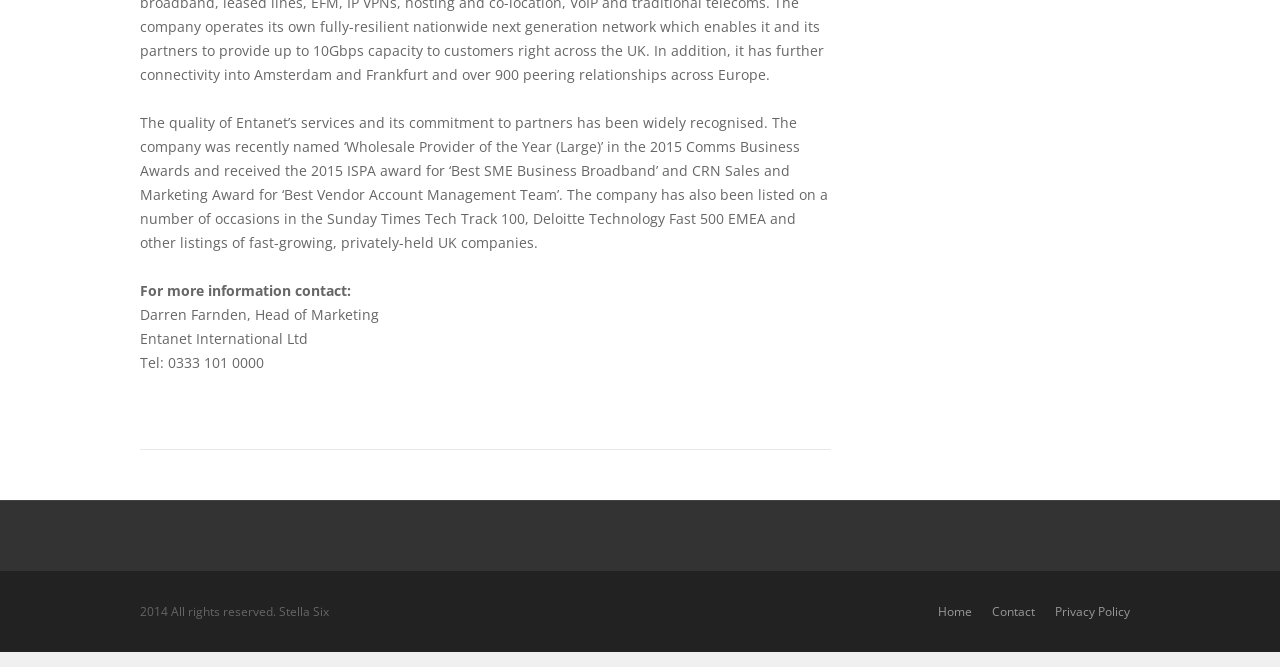Specify the bounding box coordinates (top-left x, top-left y, bottom-right x, bottom-right y) of the UI element in the screenshot that matches this description: parent_node: 44 (0)1743 246917 nev@stellasix.com

[0.949, 0.0, 0.988, 0.075]